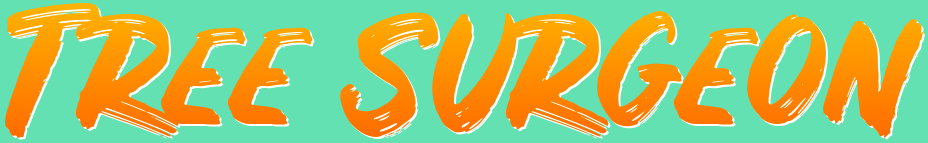What is the profession being highlighted?
Answer the question with a detailed and thorough explanation.

The bold, stylized text 'TREE SURGEON' is prominently featured in the image, indicating that the profession being highlighted is that of a tree surgeon, who plays a crucial role in maintaining healthy landscapes.